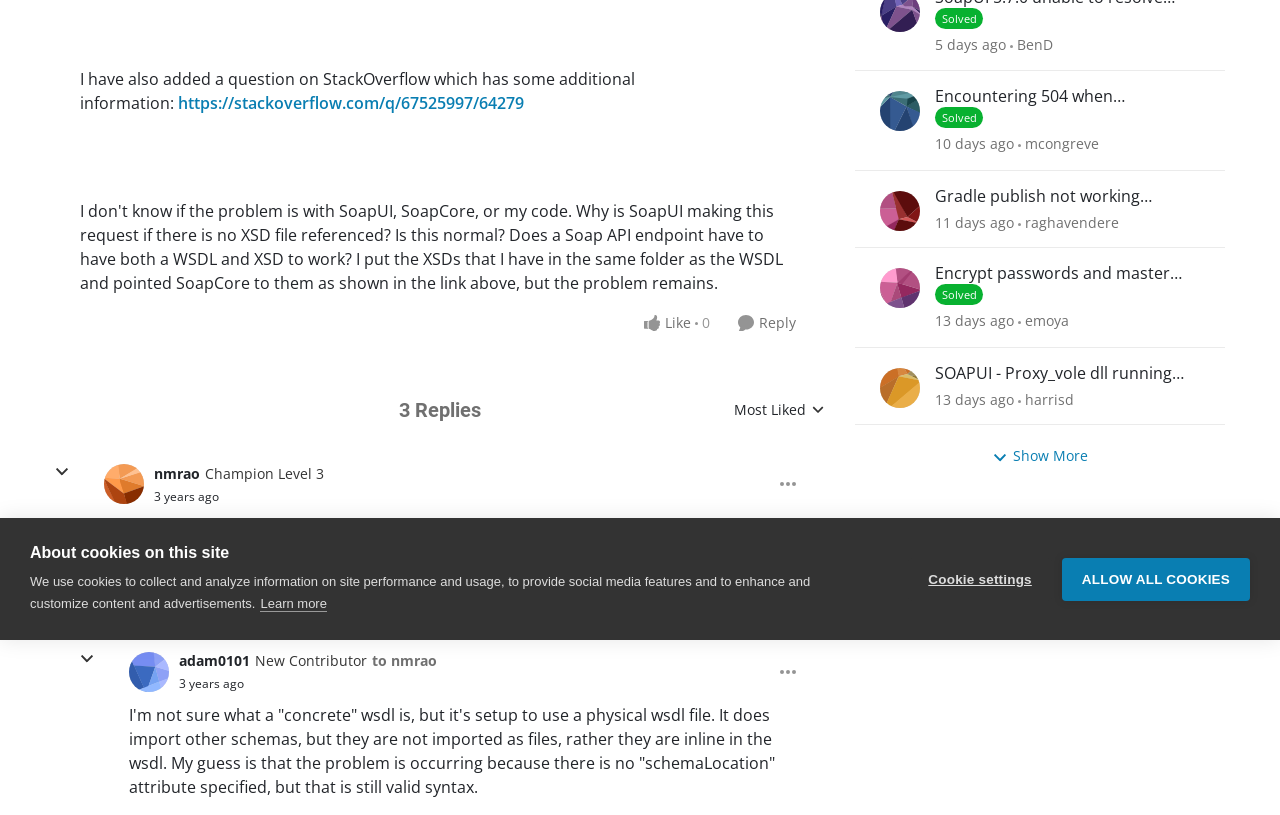Calculate the bounding box coordinates for the UI element based on the following description: "aria-label="Author name raghavendere"". Ensure the coordinates are four float numbers between 0 and 1, i.e., [left, top, right, bottom].

[0.688, 0.234, 0.719, 0.283]